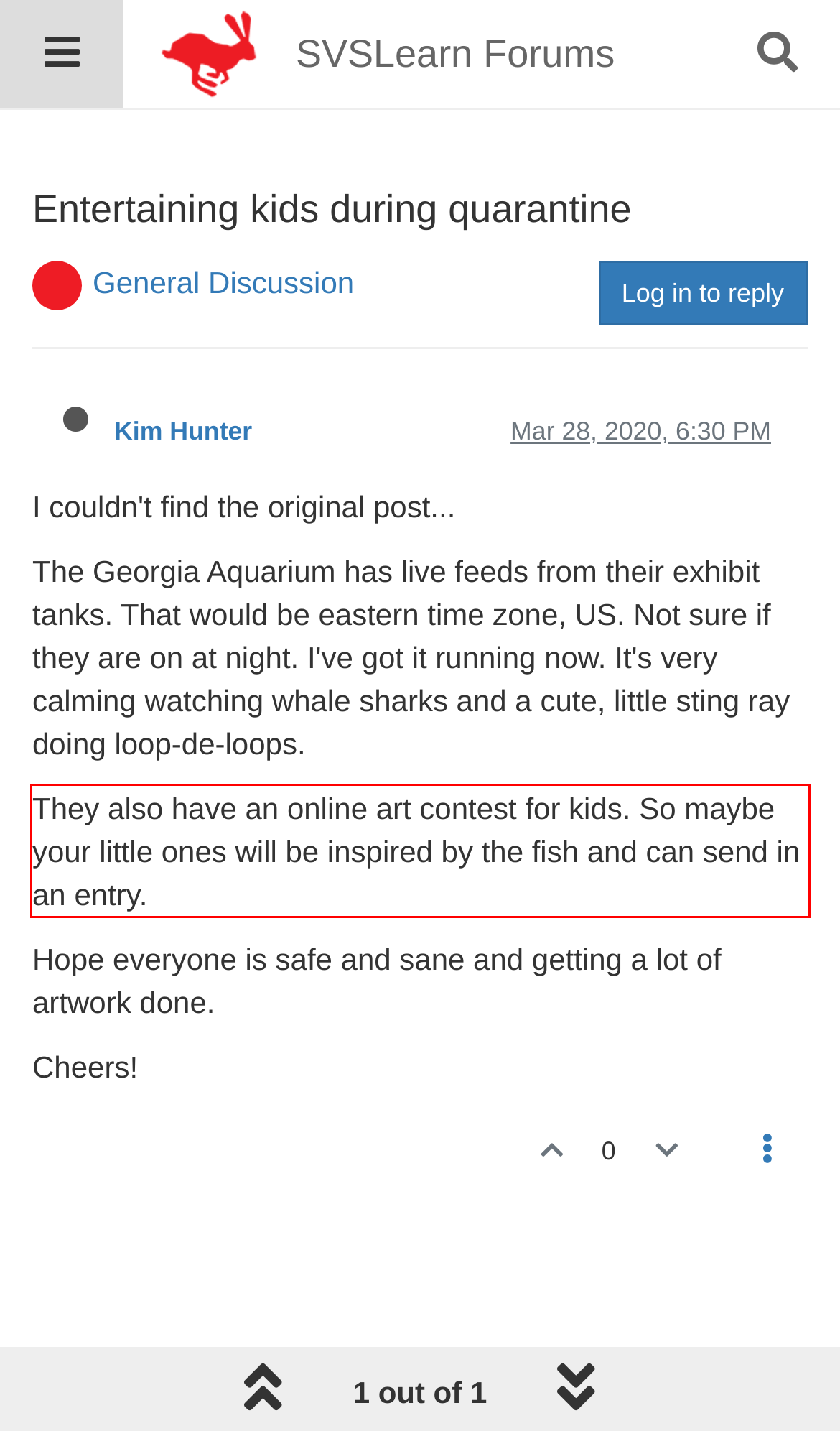From the provided screenshot, extract the text content that is enclosed within the red bounding box.

They also have an online art contest for kids. So maybe your little ones will be inspired by the fish and can send in an entry.